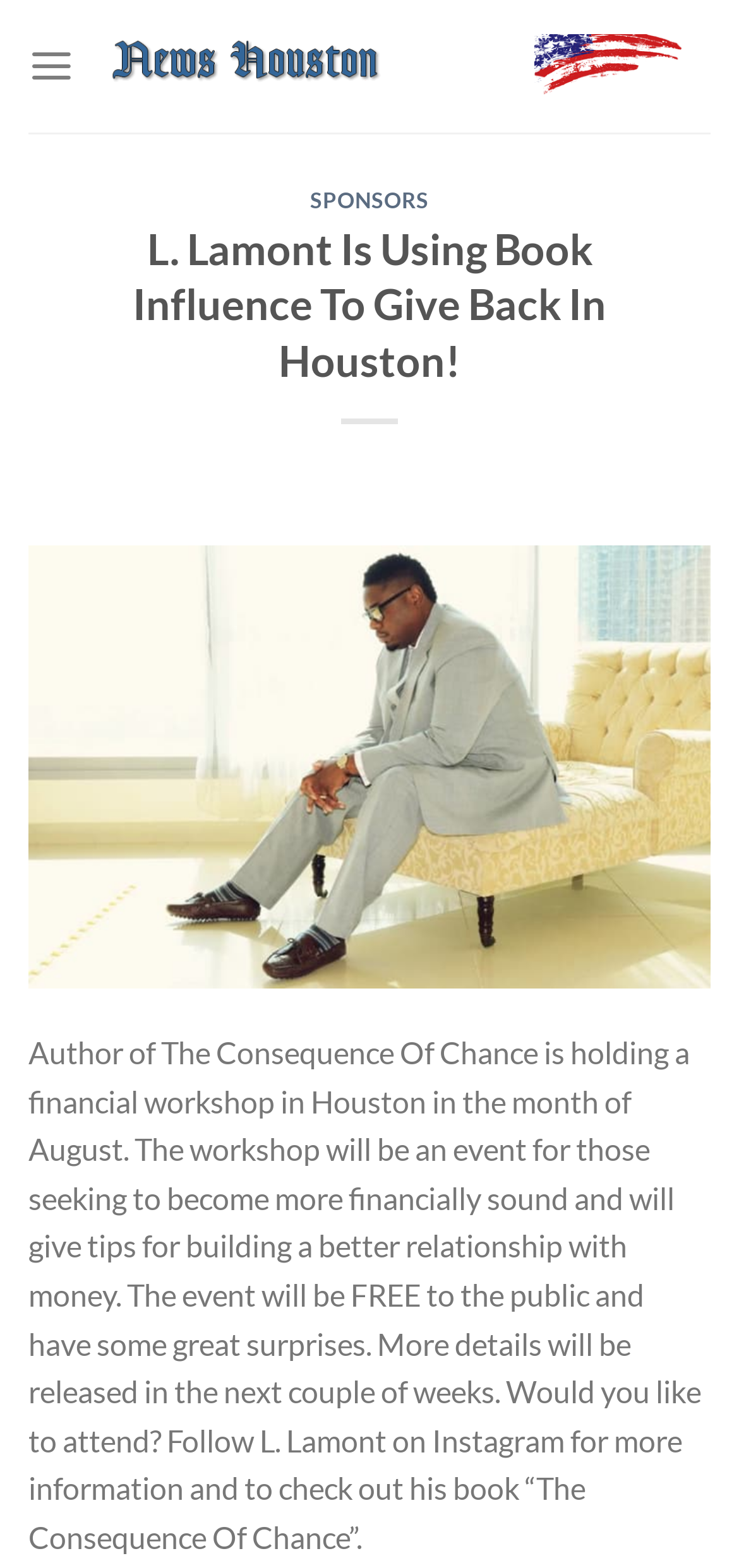Using details from the image, please answer the following question comprehensively:
How can one get more information about the event?

The webpage mentions that more details about the event will be released in the next couple of weeks, and suggests following L. Lamont on Instagram to get more information and to check out his book.